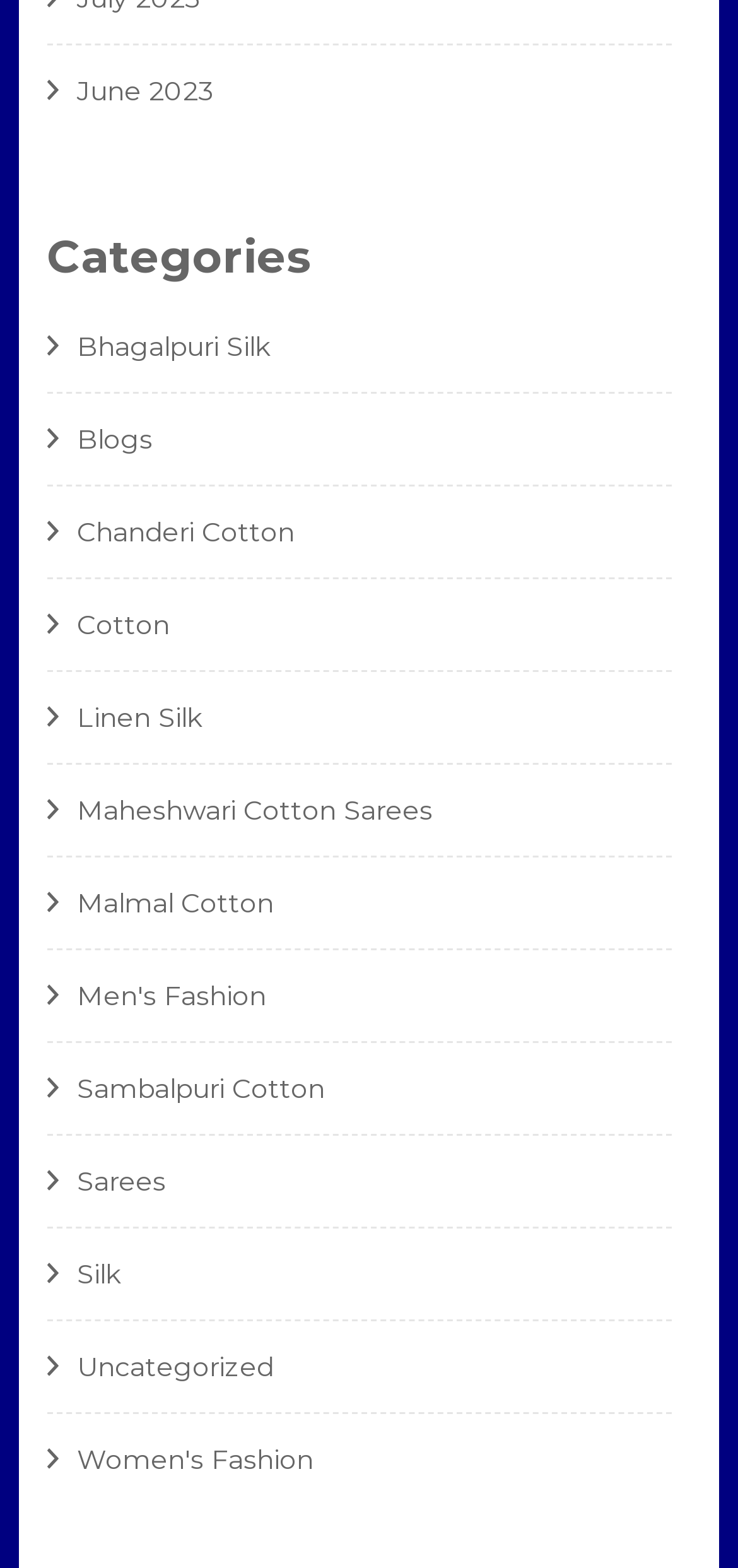How many types of fabrics are listed?
Using the image, give a concise answer in the form of a single word or short phrase.

7